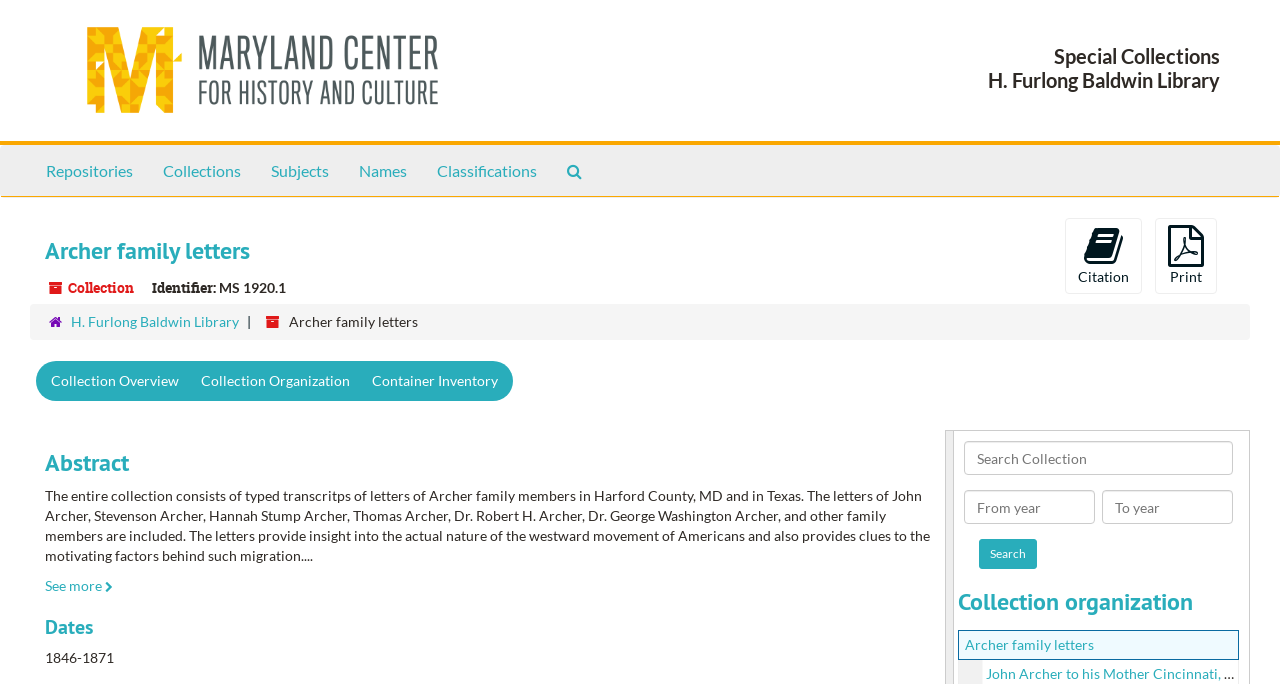Identify the bounding box for the UI element described as: "H. Furlong Baldwin Library". Ensure the coordinates are four float numbers between 0 and 1, formatted as [left, top, right, bottom].

[0.055, 0.458, 0.187, 0.482]